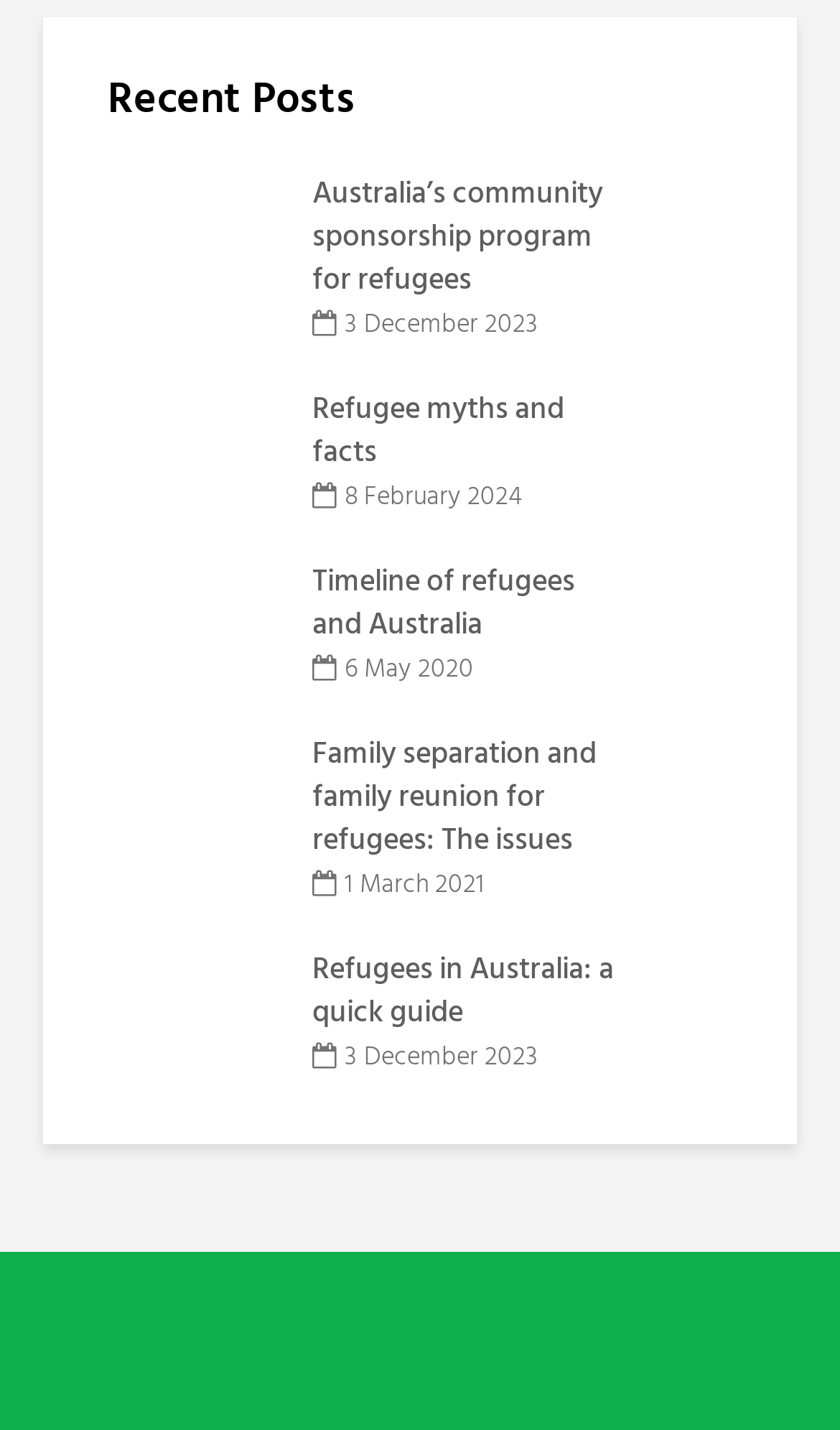Provide your answer to the question using just one word or phrase: How many images are on this webpage?

5